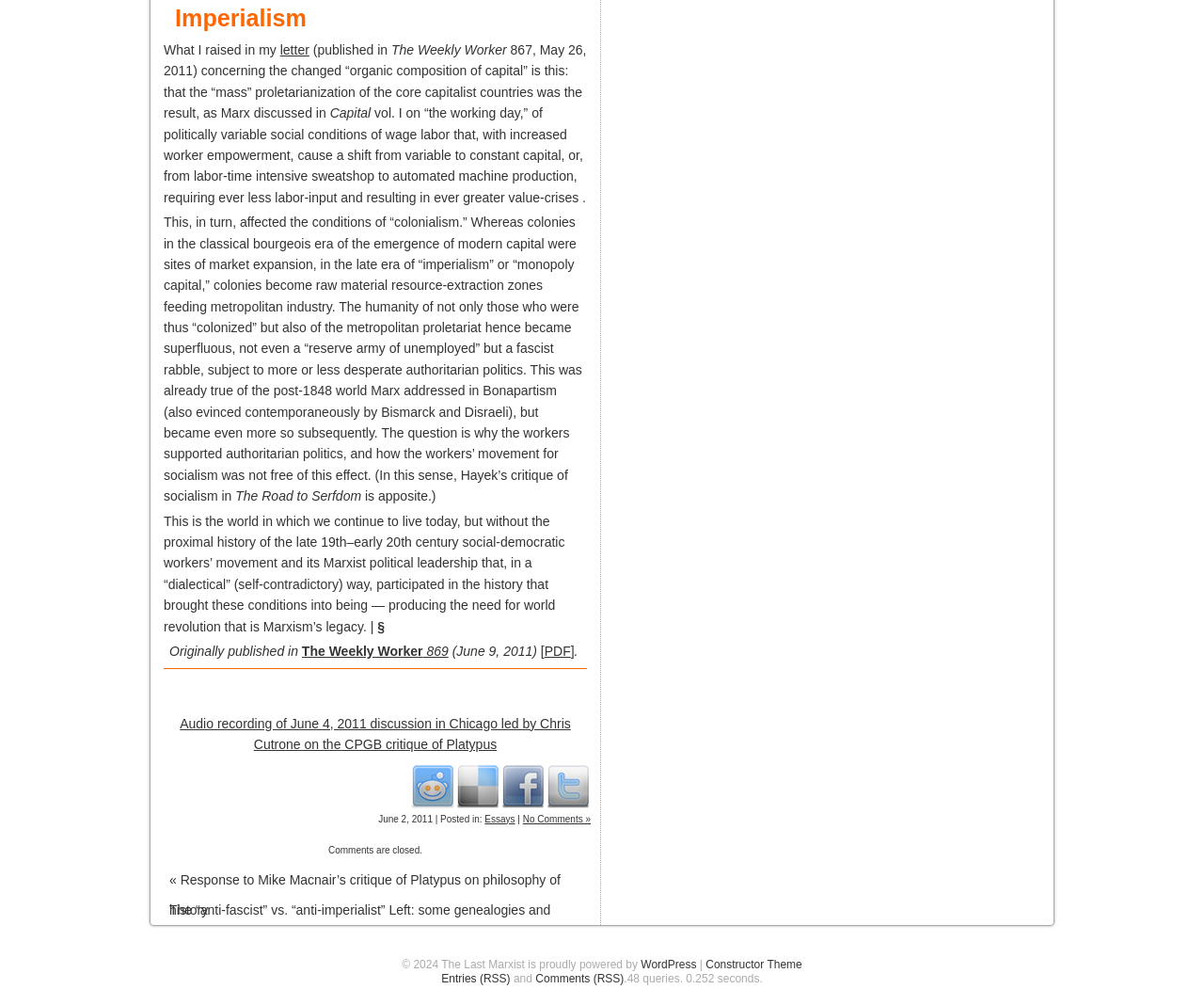Please respond to the question with a concise word or phrase:
What is the date of the article?

June 2, 2011